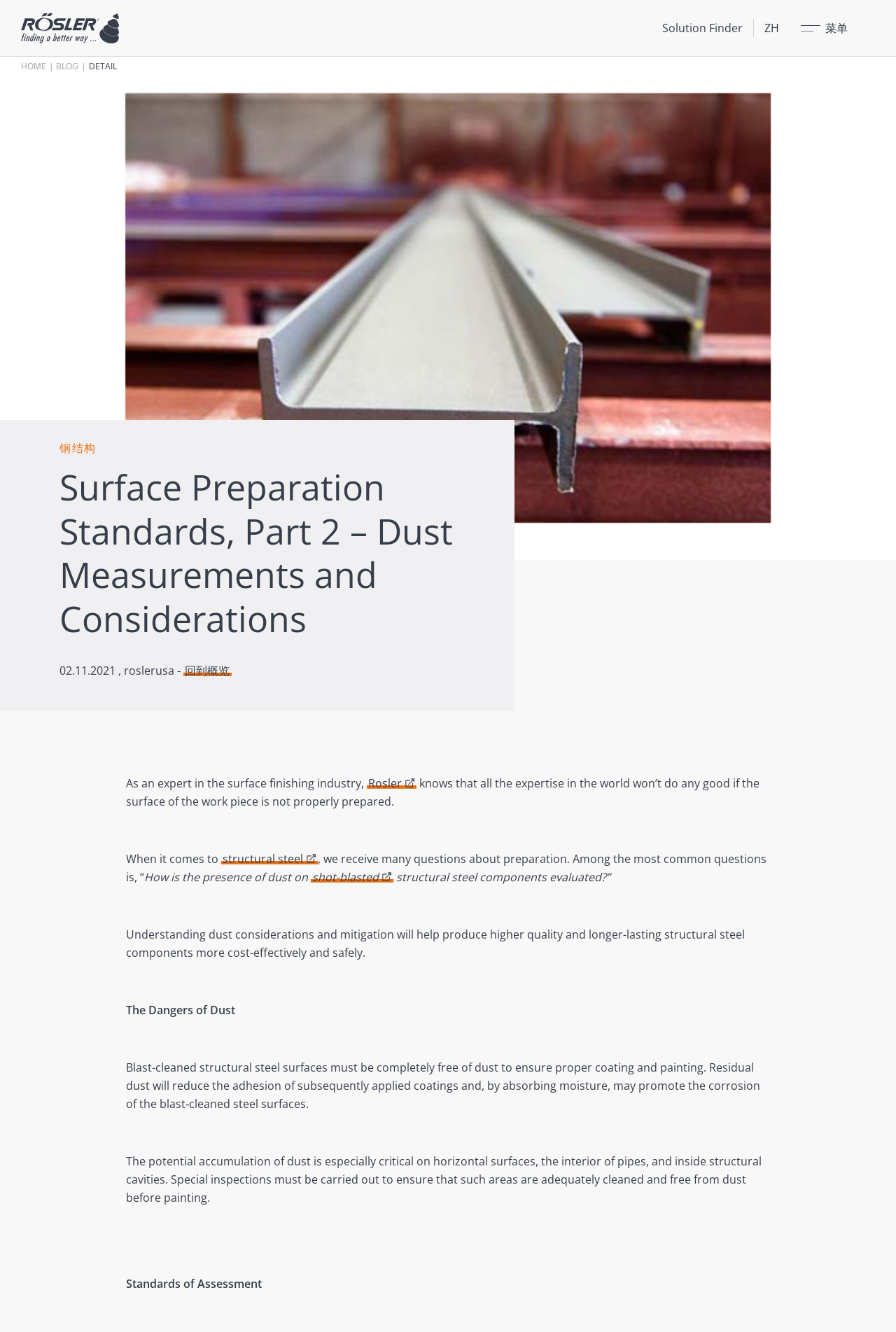What is the potential problem with dust on structural steel components?
Offer a detailed and full explanation in response to the question.

The webpage states that residual dust will reduce the adhesion of subsequently applied coatings, which can lead to corrosion of the blast-cleaned steel surfaces. This is especially critical on horizontal surfaces, the interior of pipes, and inside structural cavities.